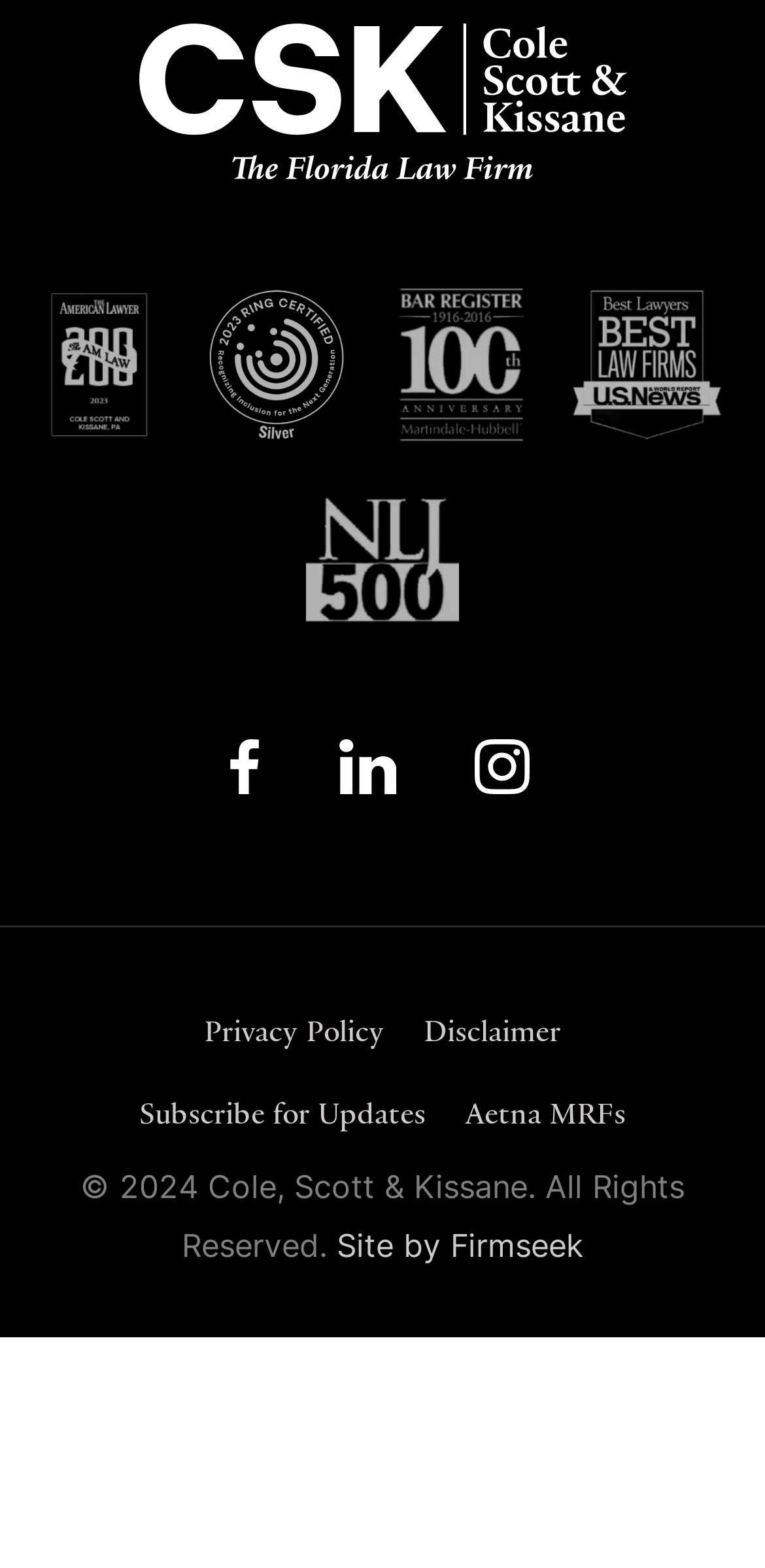What is the name of the law firm?
Please provide a detailed answer to the question.

The name of the law firm can be found in the top-left corner of the webpage, where it is written as a link 'Cole, Scott & Kissane, P.A. The Florida Law Firm'.